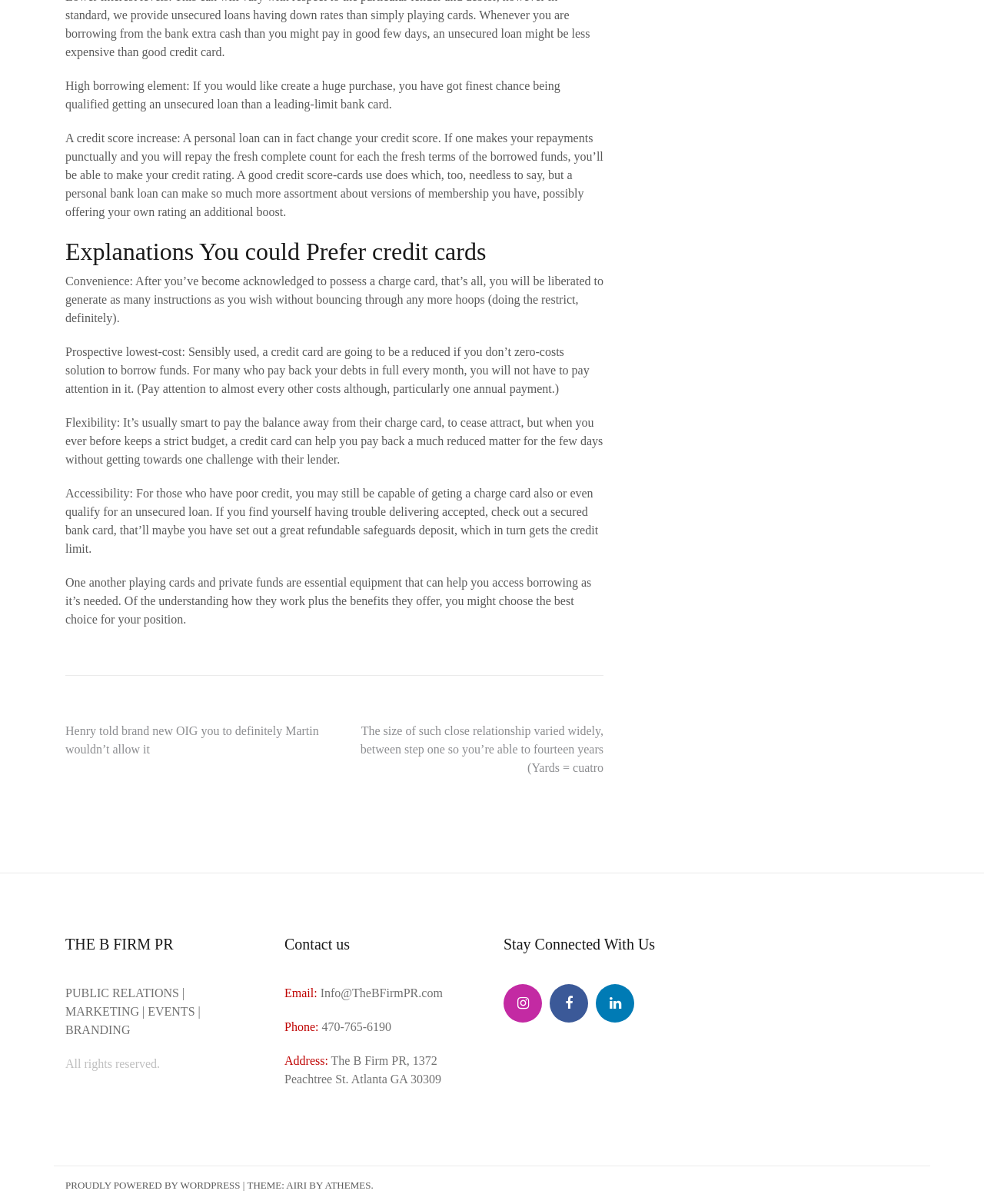Analyze the image and answer the question with as much detail as possible: 
What social media platform is represented by the '' icon?

By examining the link element with the '' icon, I found that it is associated with the text 'Instagram', which suggests that the icon represents Instagram.